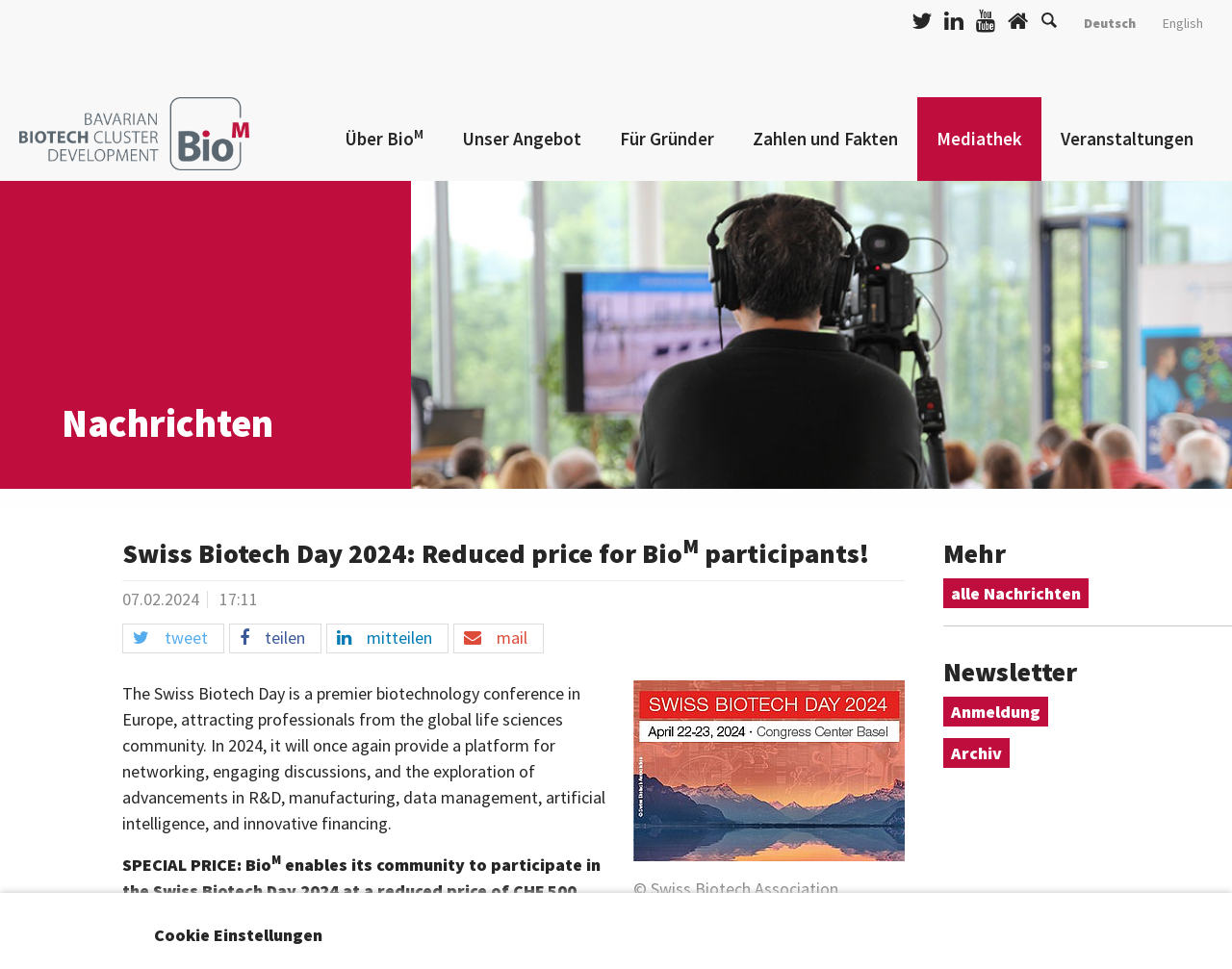Utilize the details in the image to thoroughly answer the following question: What is the event mentioned on the webpage?

I found the event mentioned in the heading 'Swiss Biotech Day 2024: Reduced price for BioM participants!' and also in the text 'The Swiss Biotech Day is a premier biotechnology conference in Europe...'.